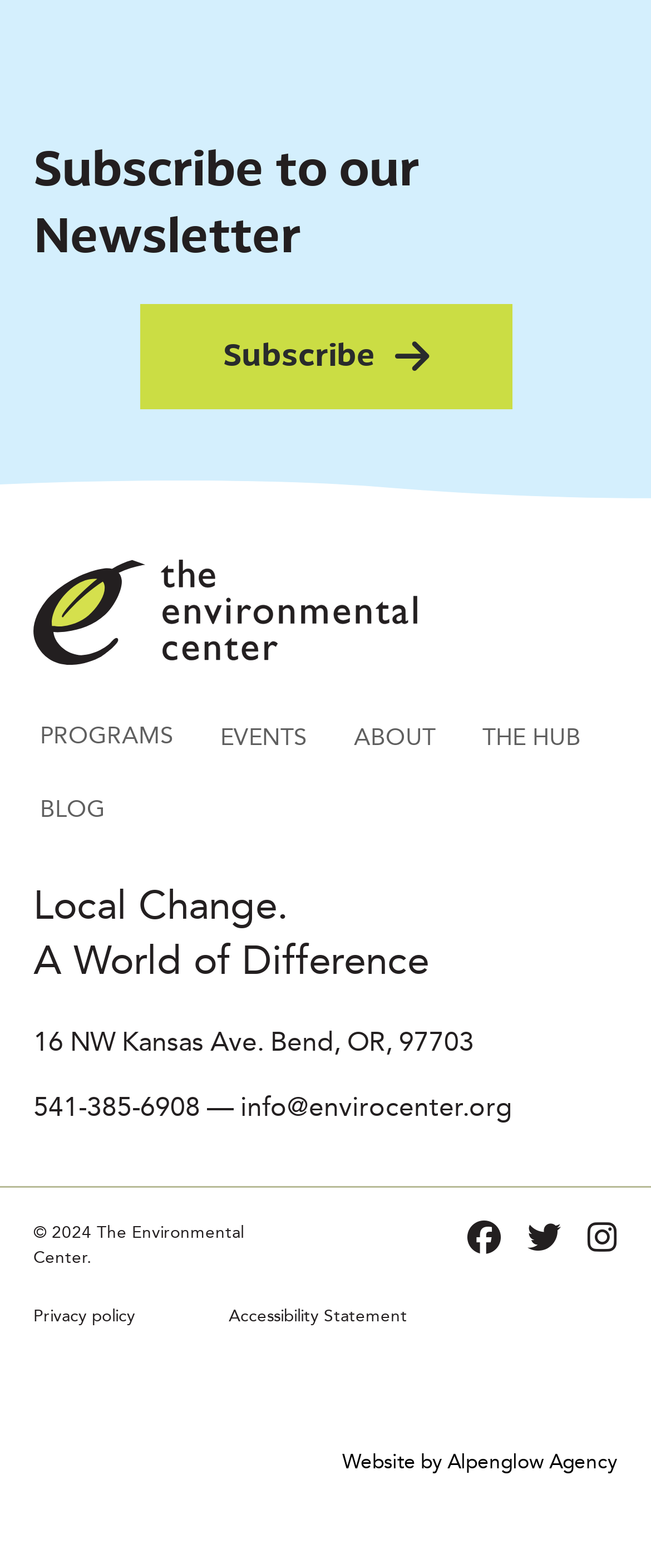Locate the bounding box coordinates of the element that should be clicked to execute the following instruction: "View the Privacy policy".

[0.051, 0.831, 0.208, 0.847]